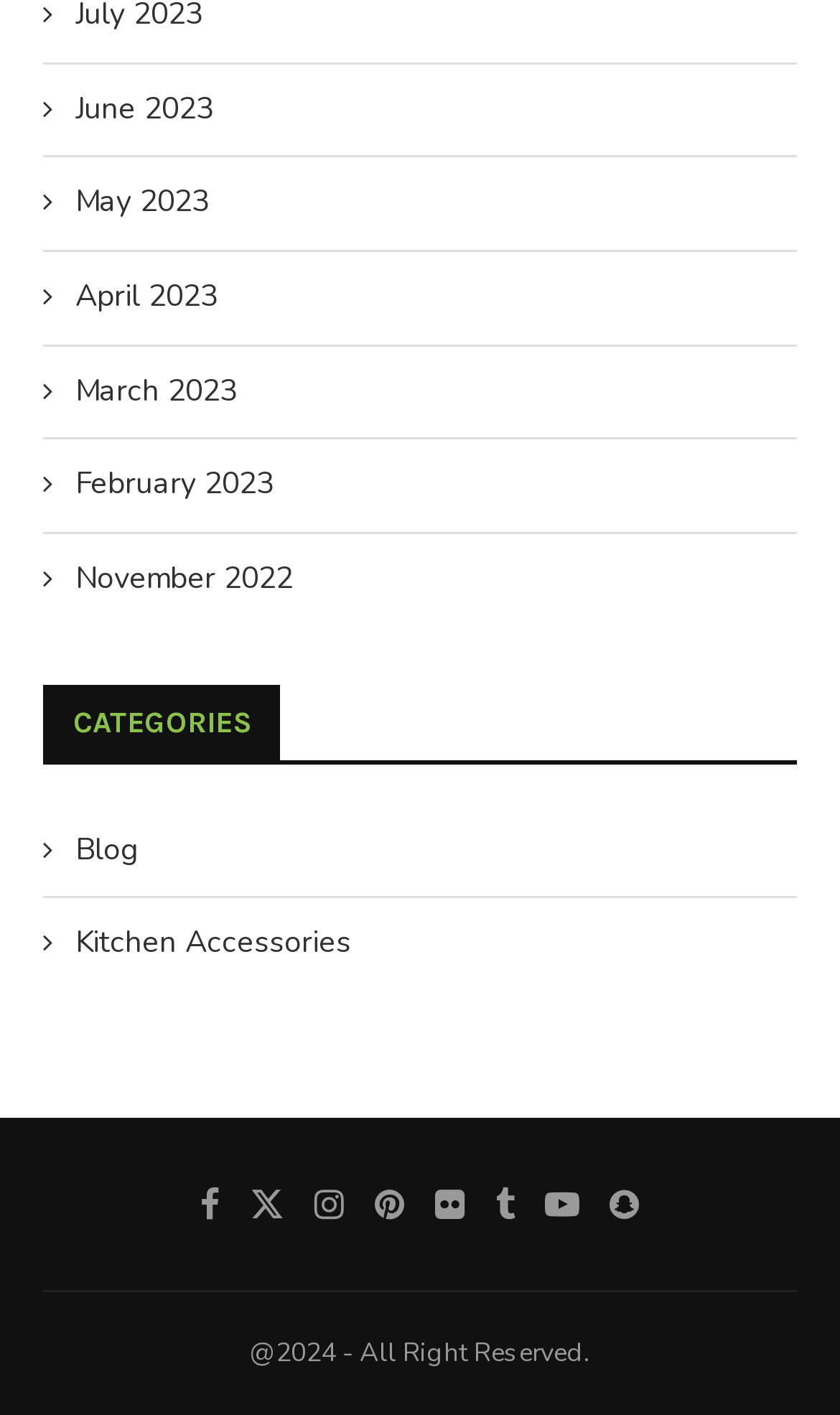Respond to the question below with a single word or phrase:
What is the latest month shown in the archive?

June 2023